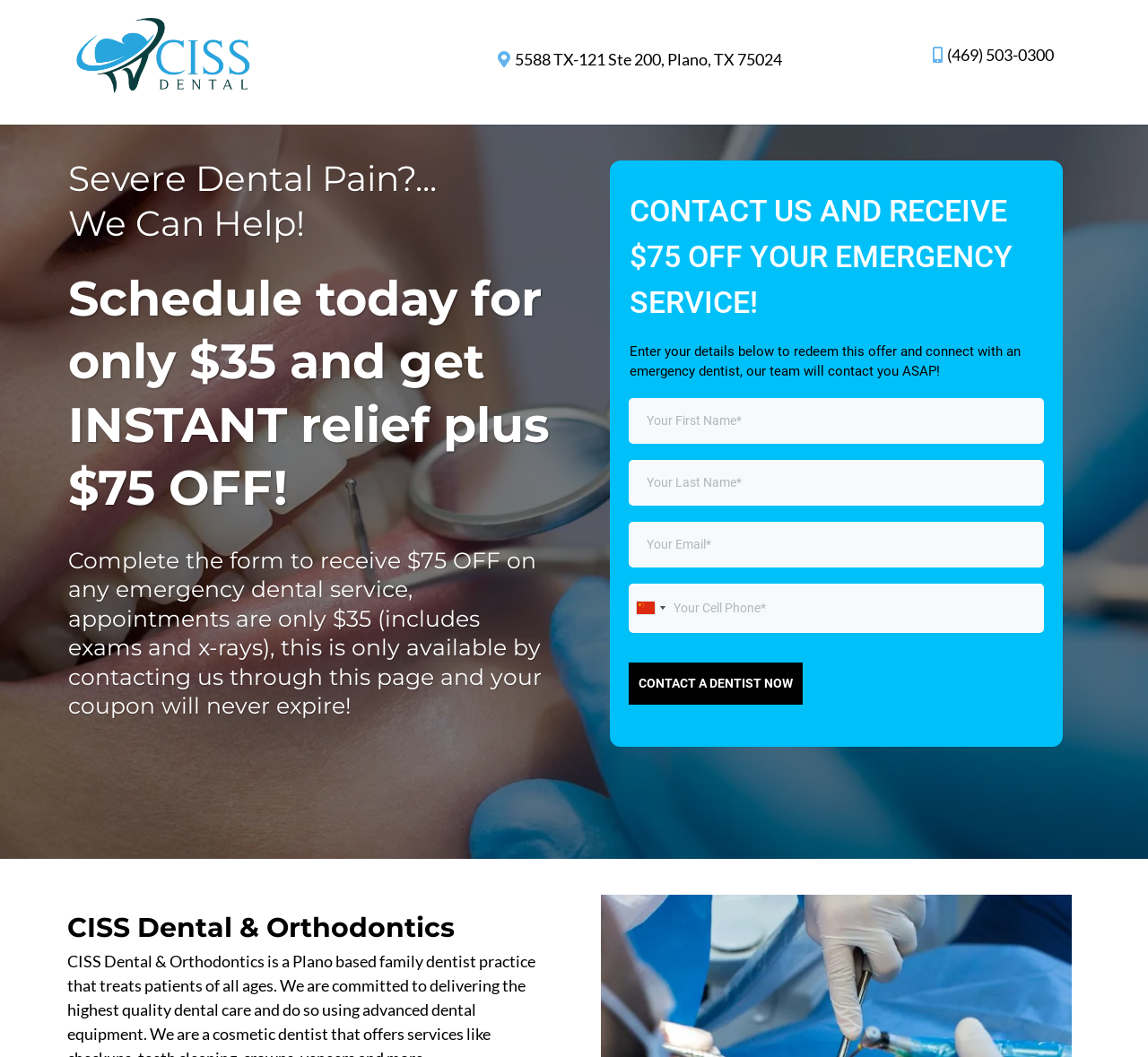Summarize the webpage with a detailed and informative caption.

The webpage appears to be a dental service website, specifically CISS Dental & Orthodontics. At the top left, there is a link to the website's homepage. Below it, there are two more links, one displaying the address "5588 TX-121 Ste 200, Plano, TX 75024" and another showing the phone number "(469) 503-0300". 

On the left side of the page, there are several paragraphs of text. The first one reads "Severe Dental Pain?..." followed by "We Can Help!" and then a longer paragraph describing the benefits of scheduling an appointment, including instant relief and a $75 discount. Below this, there is another paragraph explaining the details of the offer.

On the right side of the page, there is a prominent section with a heading "CONTACT US AND RECEIVE $75 OFF YOUR EMERGENCY SERVICE!". Below this, there is a form to enter personal details, including first name, last name, email, and cell phone number. There is also a dropdown list to select a country code for the phone number. At the bottom of this section, there is a button labeled "CONTACT A DENTIST NOW".

At the bottom left of the page, there is a footer section with the text "CISS Dental & Orthodontics".